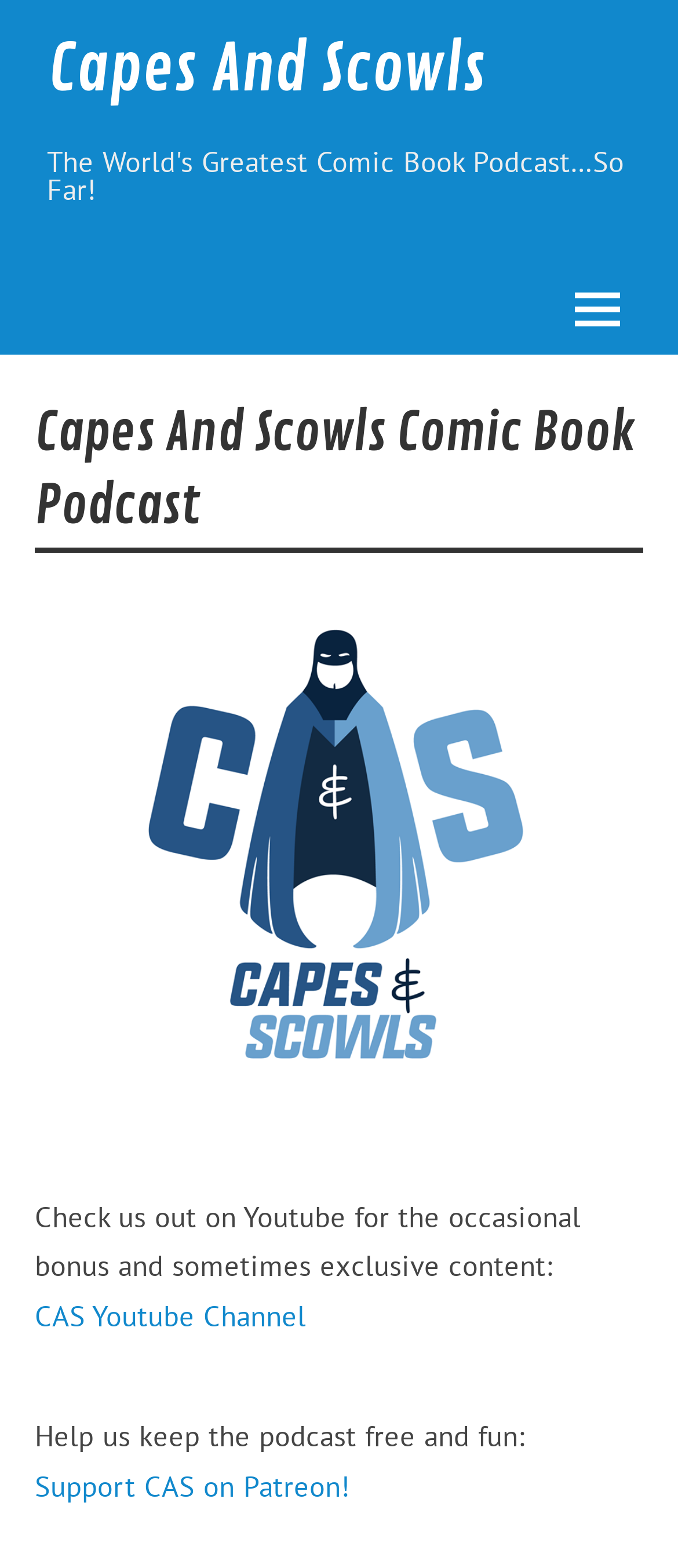Based on the image, provide a detailed response to the question:
What is the platform mentioned for bonus content?

The platform mentioned for occasional bonus and sometimes exclusive content is Youtube, as indicated by the text 'Check us out on Youtube for the occasional bonus and sometimes exclusive content:'.